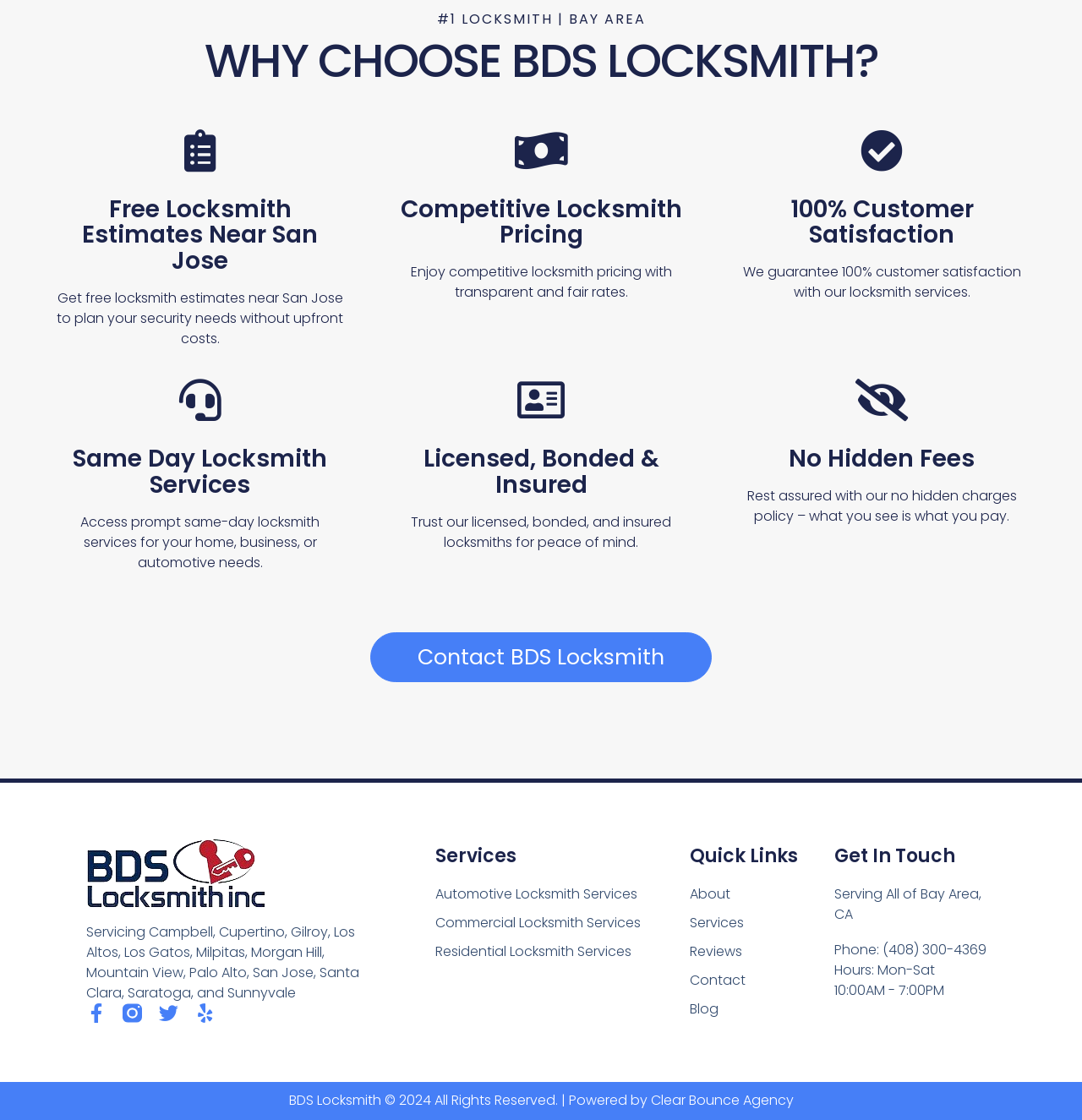Determine the bounding box coordinates of the clickable region to carry out the instruction: "Read about Services".

[0.402, 0.754, 0.622, 0.774]